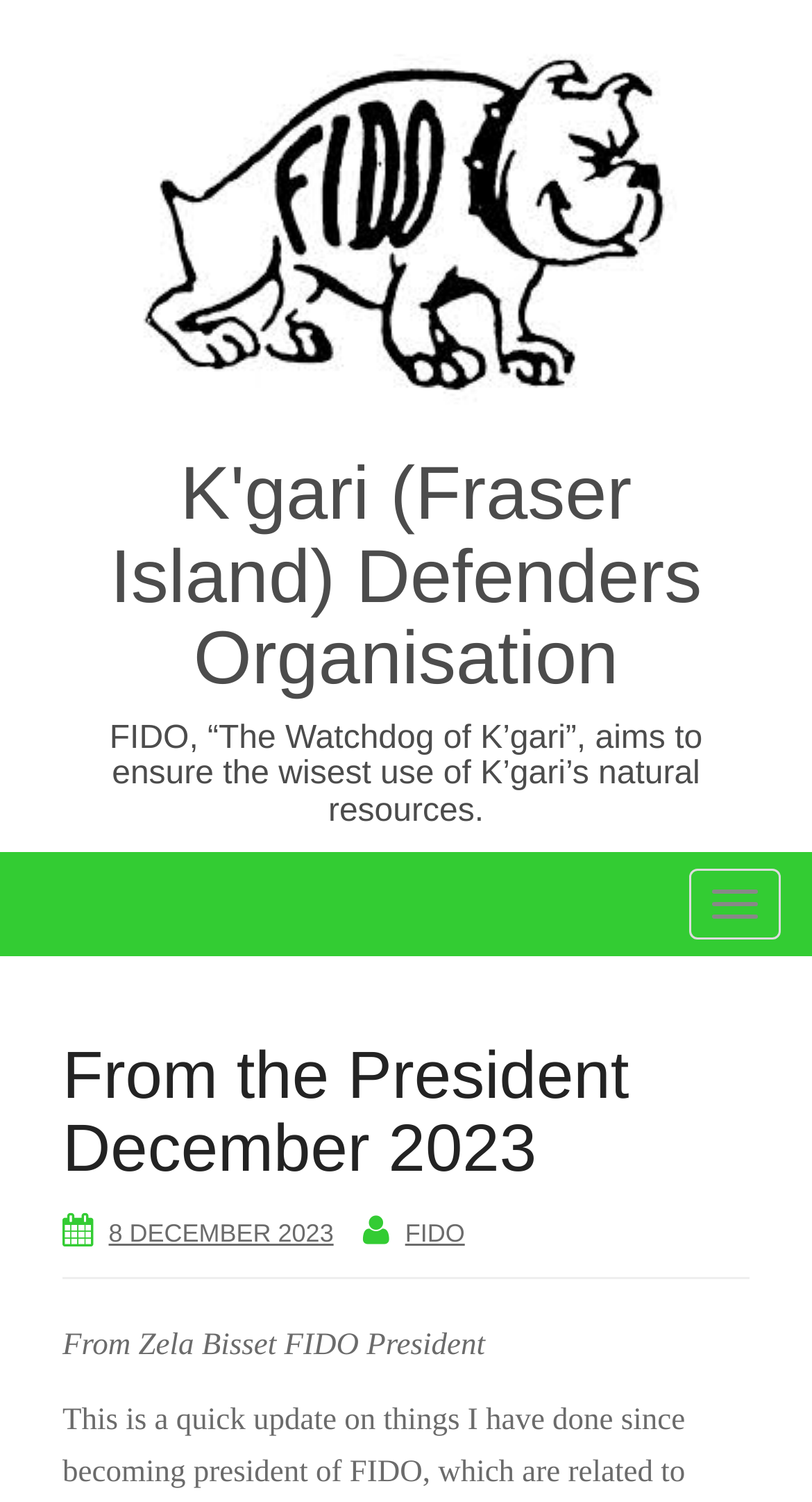What is the main title displayed on this webpage?

K'gari (Fraser Island) Defenders Organisation